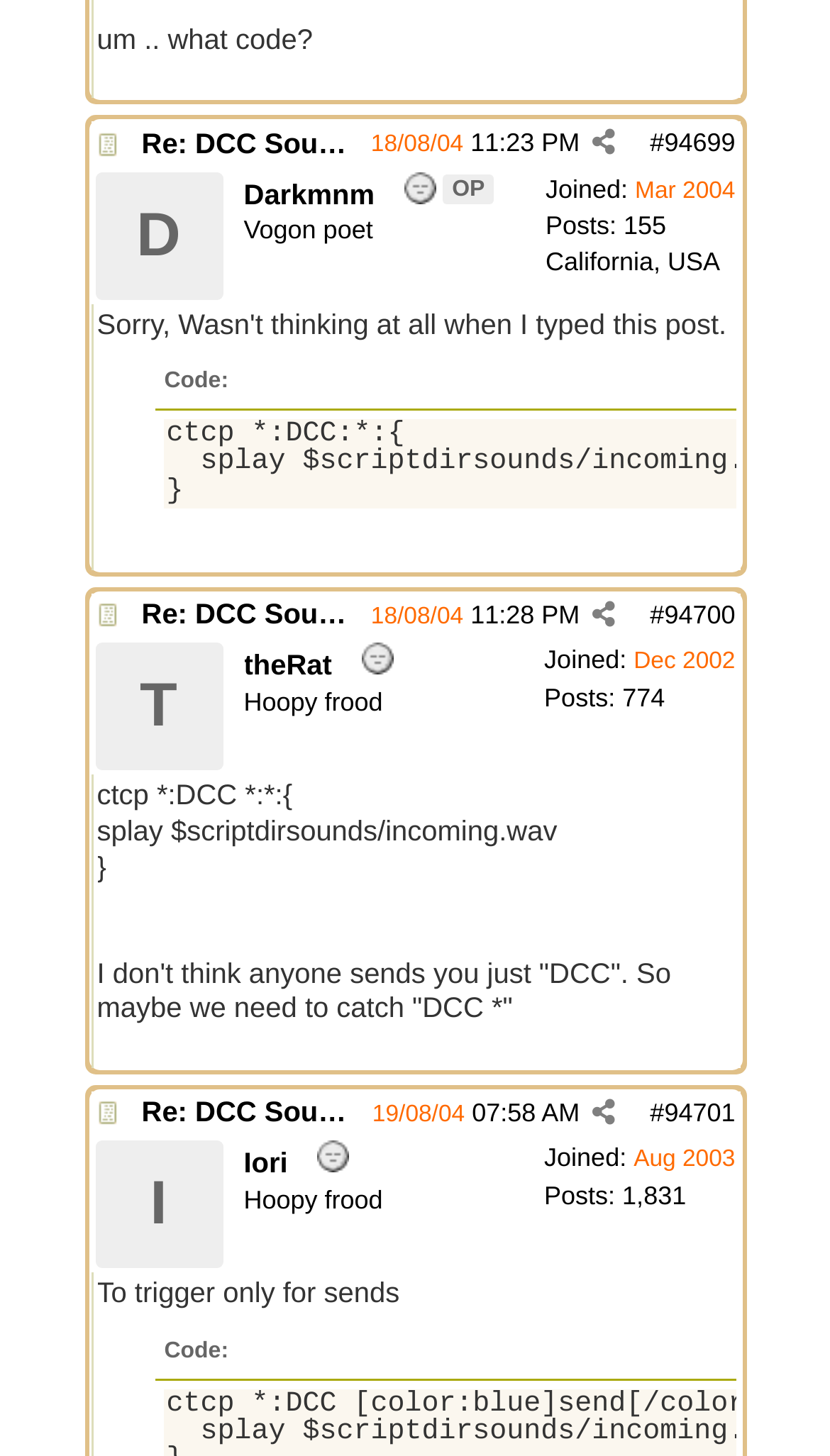Please find the bounding box for the UI element described by: "T".

[0.114, 0.442, 0.268, 0.529]